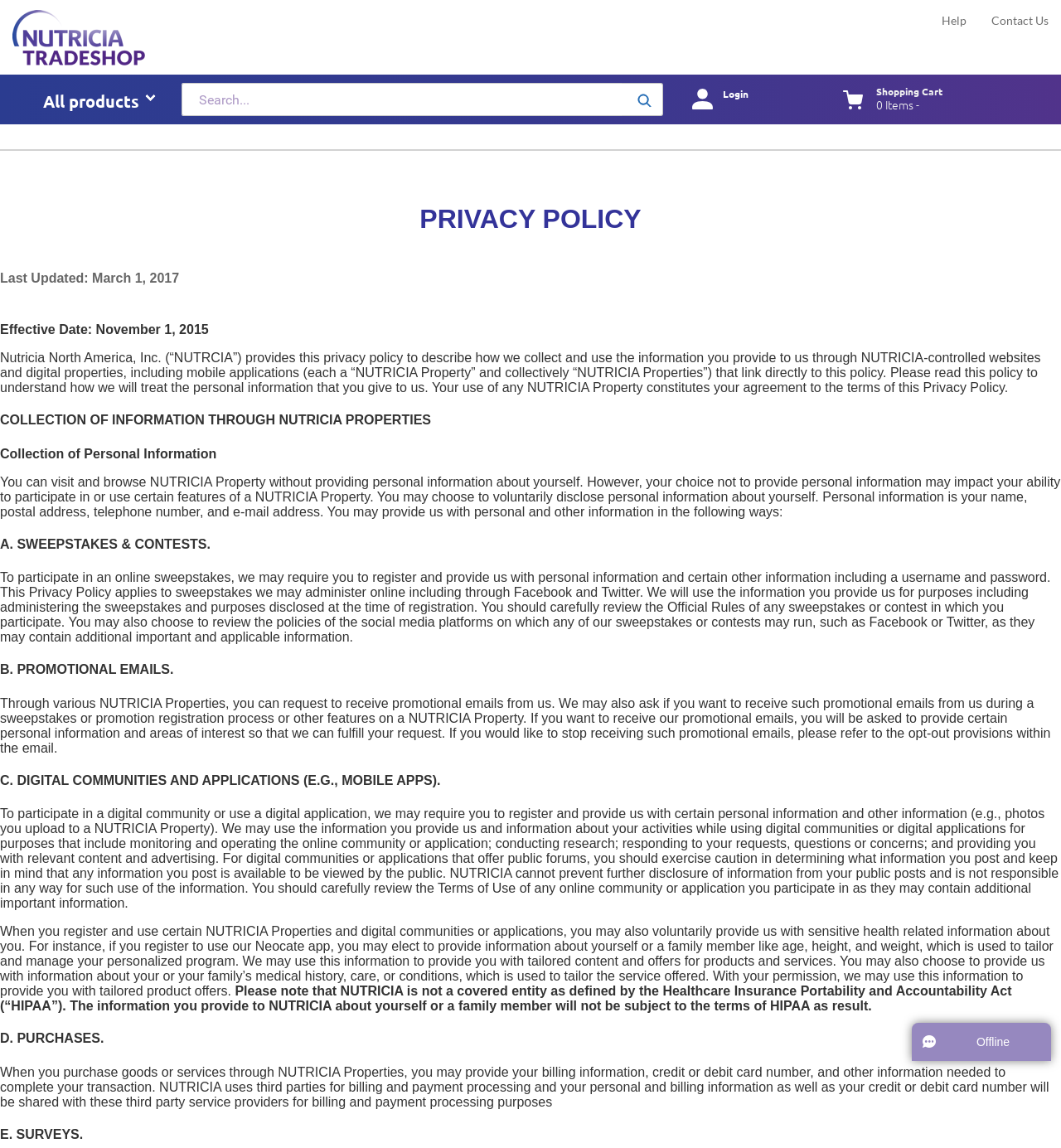For the following element description, predict the bounding box coordinates in the format (top-left x, top-left y, bottom-right x, bottom-right y). All values should be floating point numbers between 0 and 1. Description: Go

[0.586, 0.072, 0.625, 0.101]